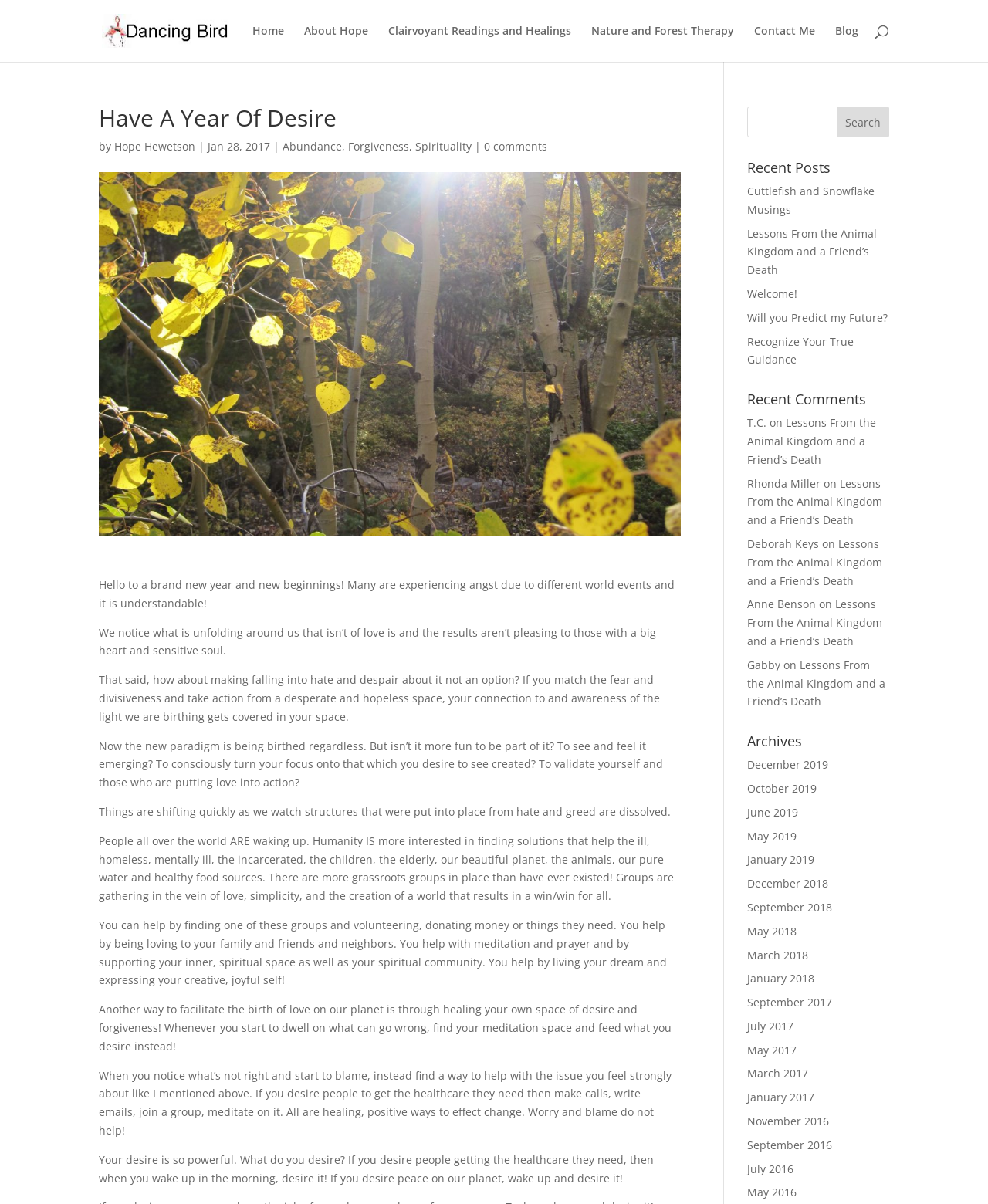Please identify the bounding box coordinates of the element on the webpage that should be clicked to follow this instruction: "Click on the 'Contact Me' link". The bounding box coordinates should be given as four float numbers between 0 and 1, formatted as [left, top, right, bottom].

[0.763, 0.021, 0.825, 0.051]